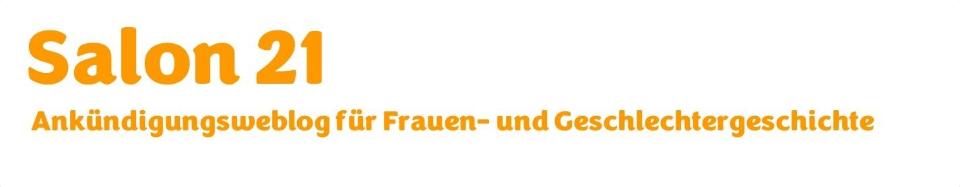Illustrate the scene in the image with a detailed description.

The image prominently displays the title "Salon 21," set in bold, vibrant orange letters against a white background, conveying a sense of energy and engagement. Beneath, in a more understated font, the subtitle "Ankündigungsweblog für Frauen- und Geschlechtergeschichte" translates to "Announcement Blog for Women's and Gender History," suggesting a focus on scholarly discussions and updates related to women's and gender studies. This graphic serves as a visual entry point to the blog, capturing the essence of its mission to address issues and research in gender history while inviting viewers to explore the content further. The stylistic choices reflect a modern and accessible approach to academic discourse.